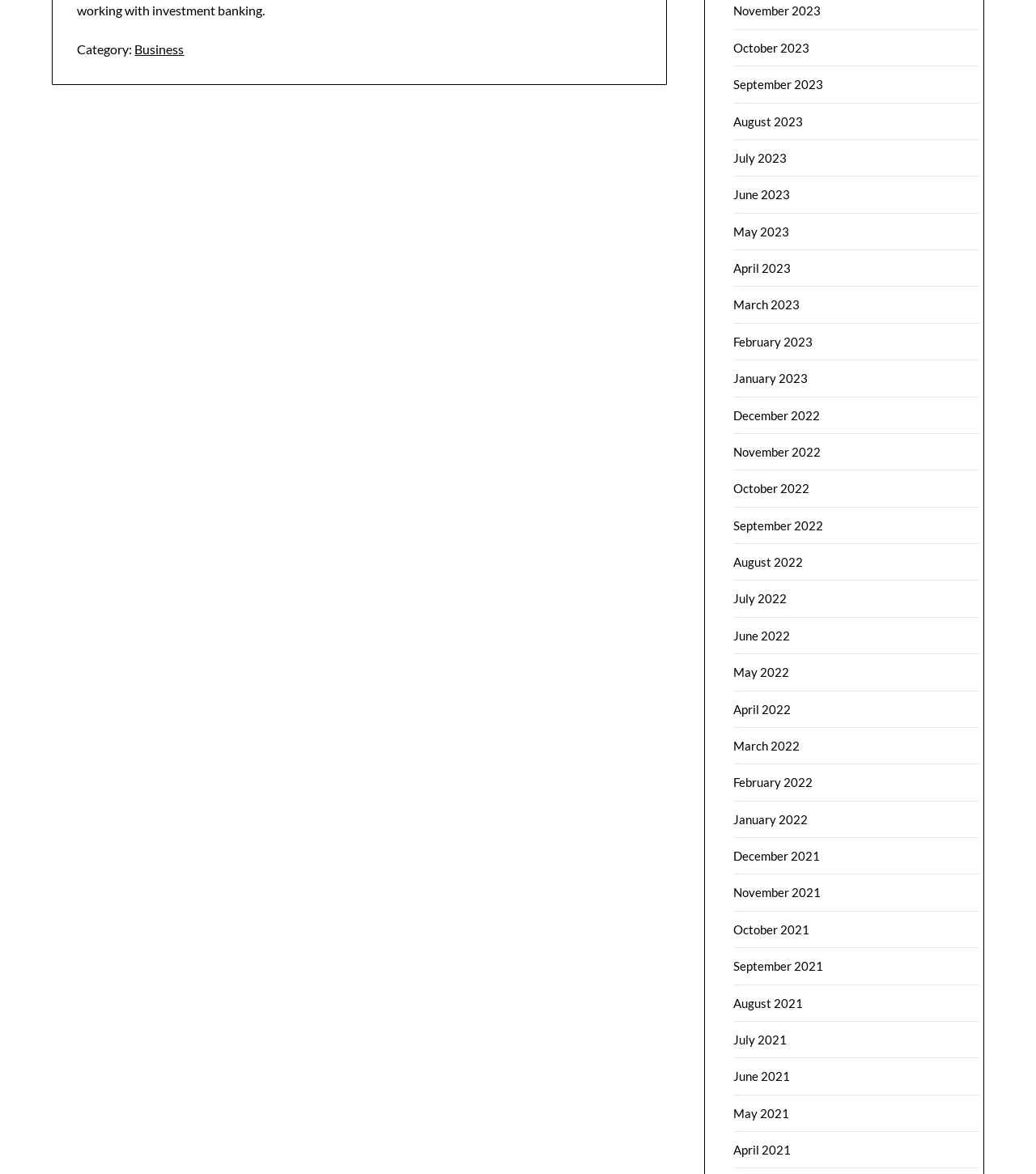Given the description of a UI element: "Business", identify the bounding box coordinates of the matching element in the webpage screenshot.

[0.13, 0.035, 0.178, 0.049]